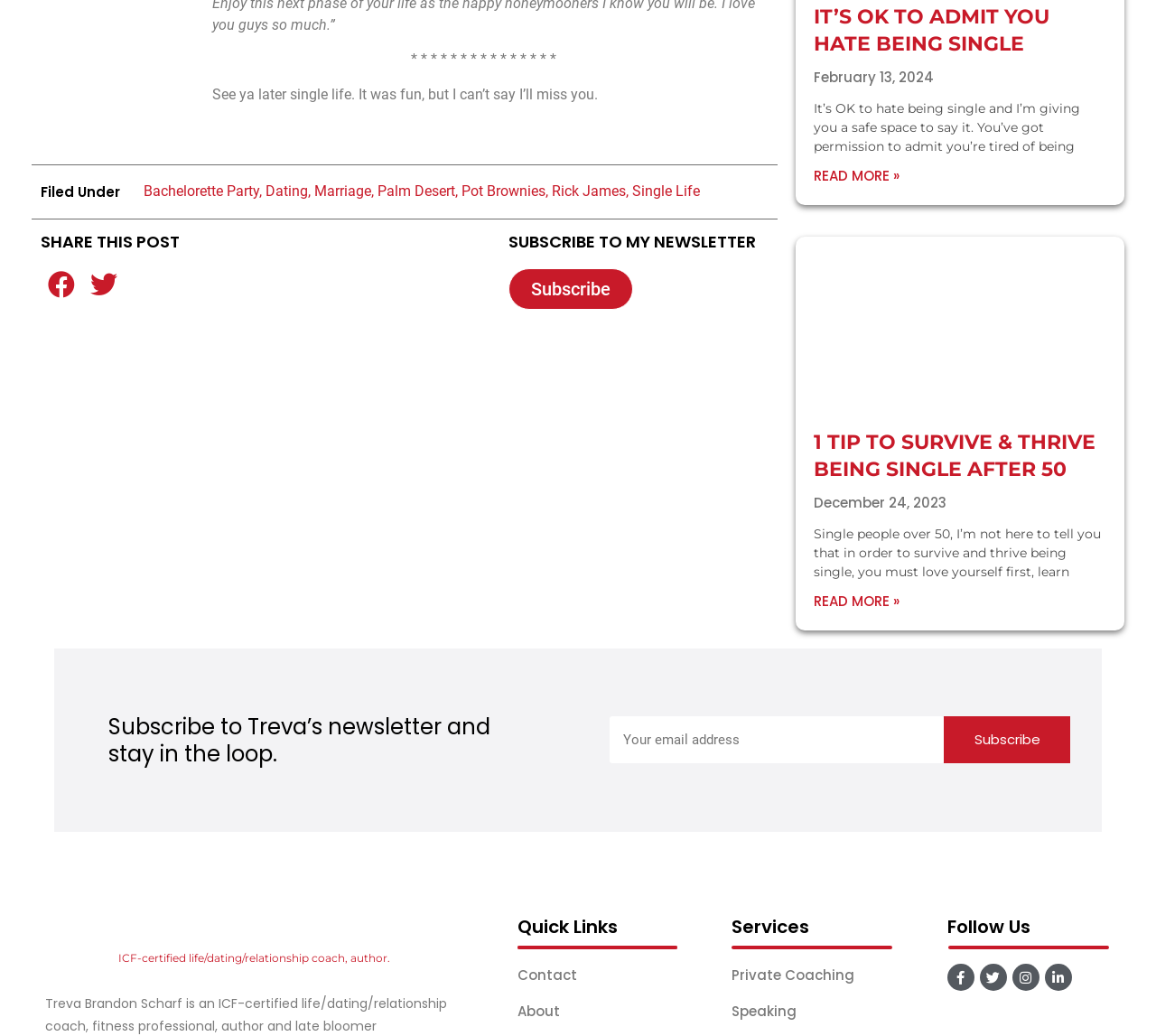Locate the bounding box coordinates of the segment that needs to be clicked to meet this instruction: "Share on facebook".

[0.035, 0.259, 0.07, 0.29]